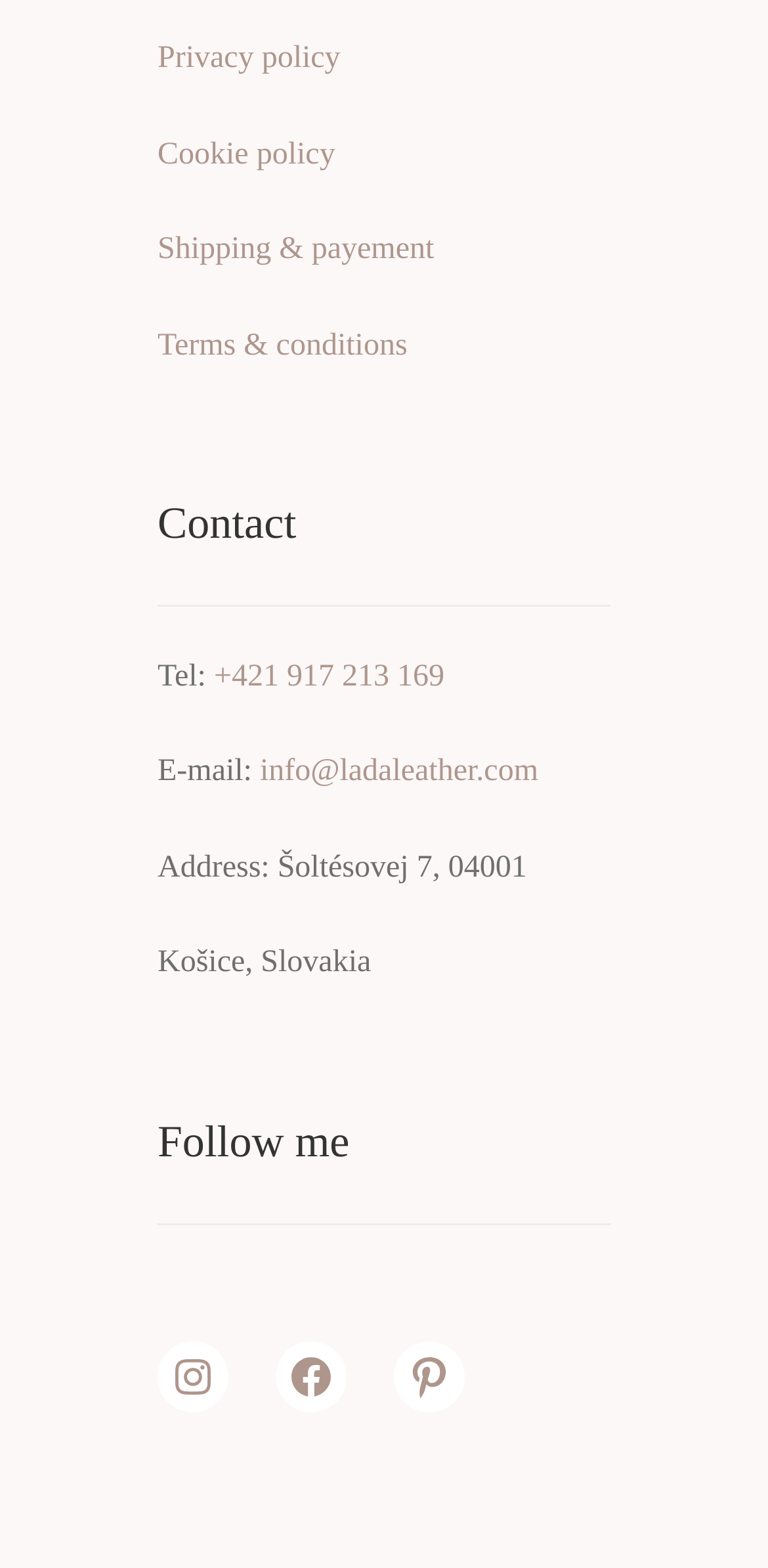Identify the bounding box coordinates for the region to click in order to carry out this instruction: "View terms and conditions". Provide the coordinates using four float numbers between 0 and 1, formatted as [left, top, right, bottom].

[0.205, 0.21, 0.53, 0.231]